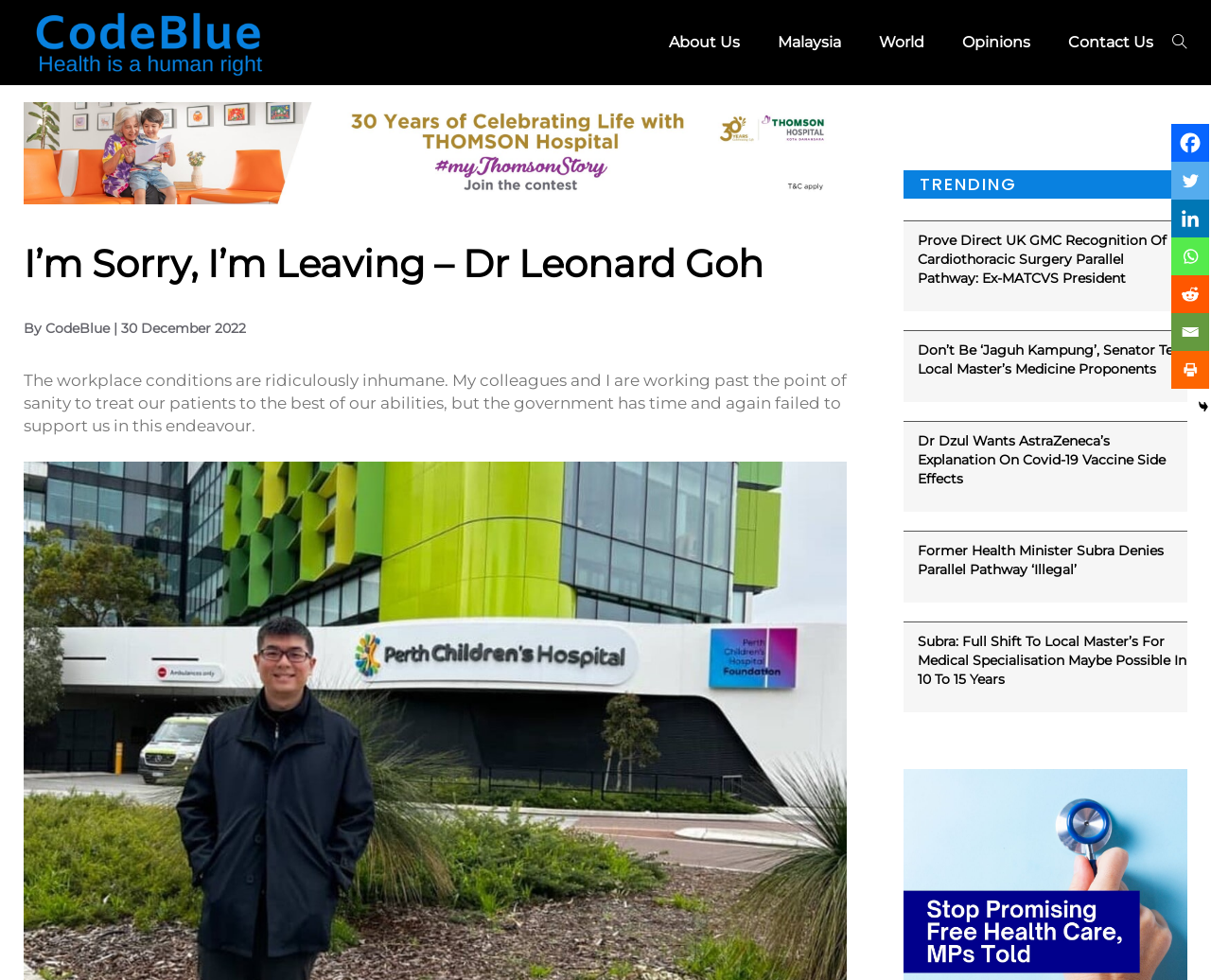Determine the bounding box coordinates of the section to be clicked to follow the instruction: "View the image". The coordinates should be given as four float numbers between 0 and 1, formatted as [left, top, right, bottom].

[0.746, 0.919, 0.98, 0.937]